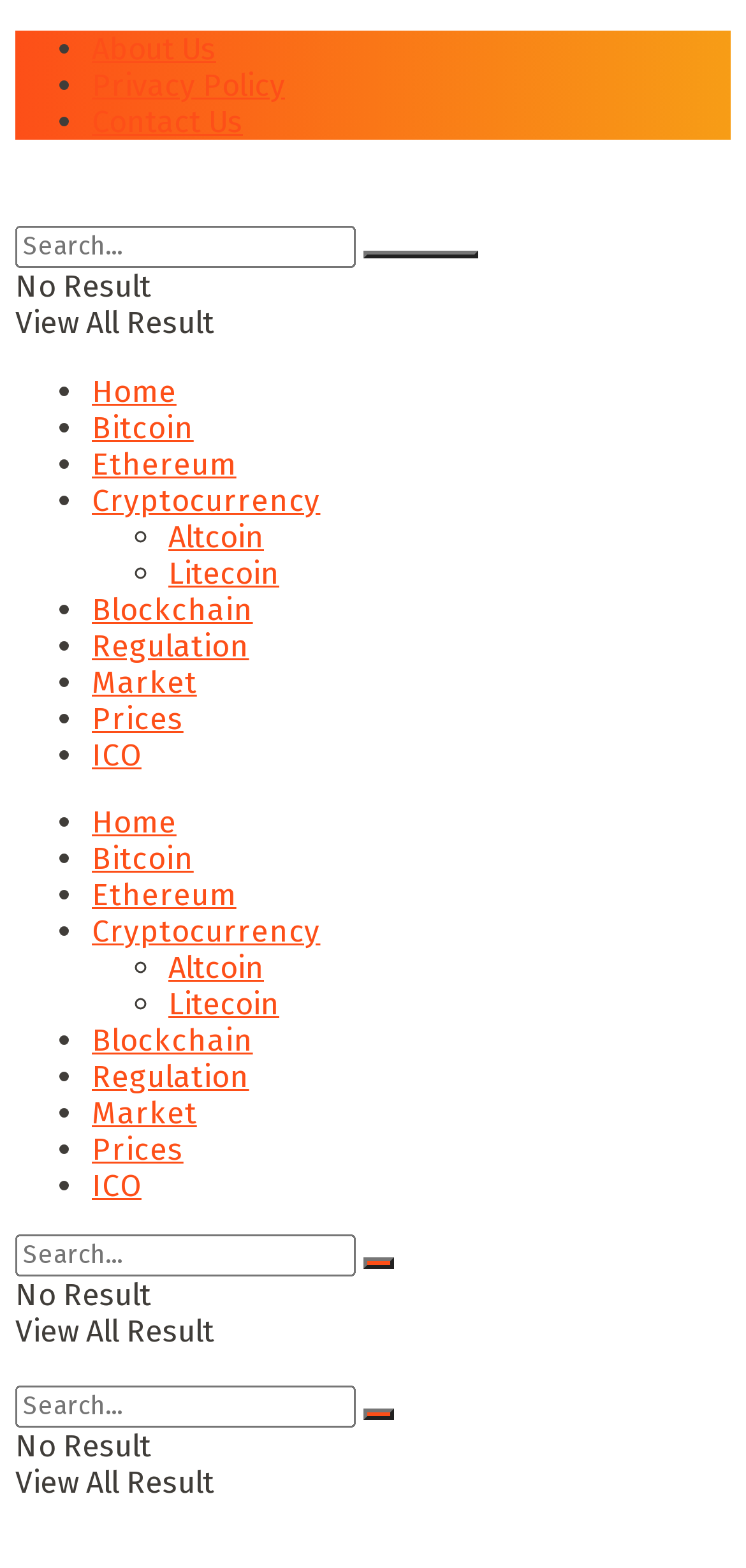Please identify the bounding box coordinates of the element that needs to be clicked to execute the following command: "View all results". Provide the bounding box using four float numbers between 0 and 1, formatted as [left, top, right, bottom].

[0.021, 0.194, 0.287, 0.217]